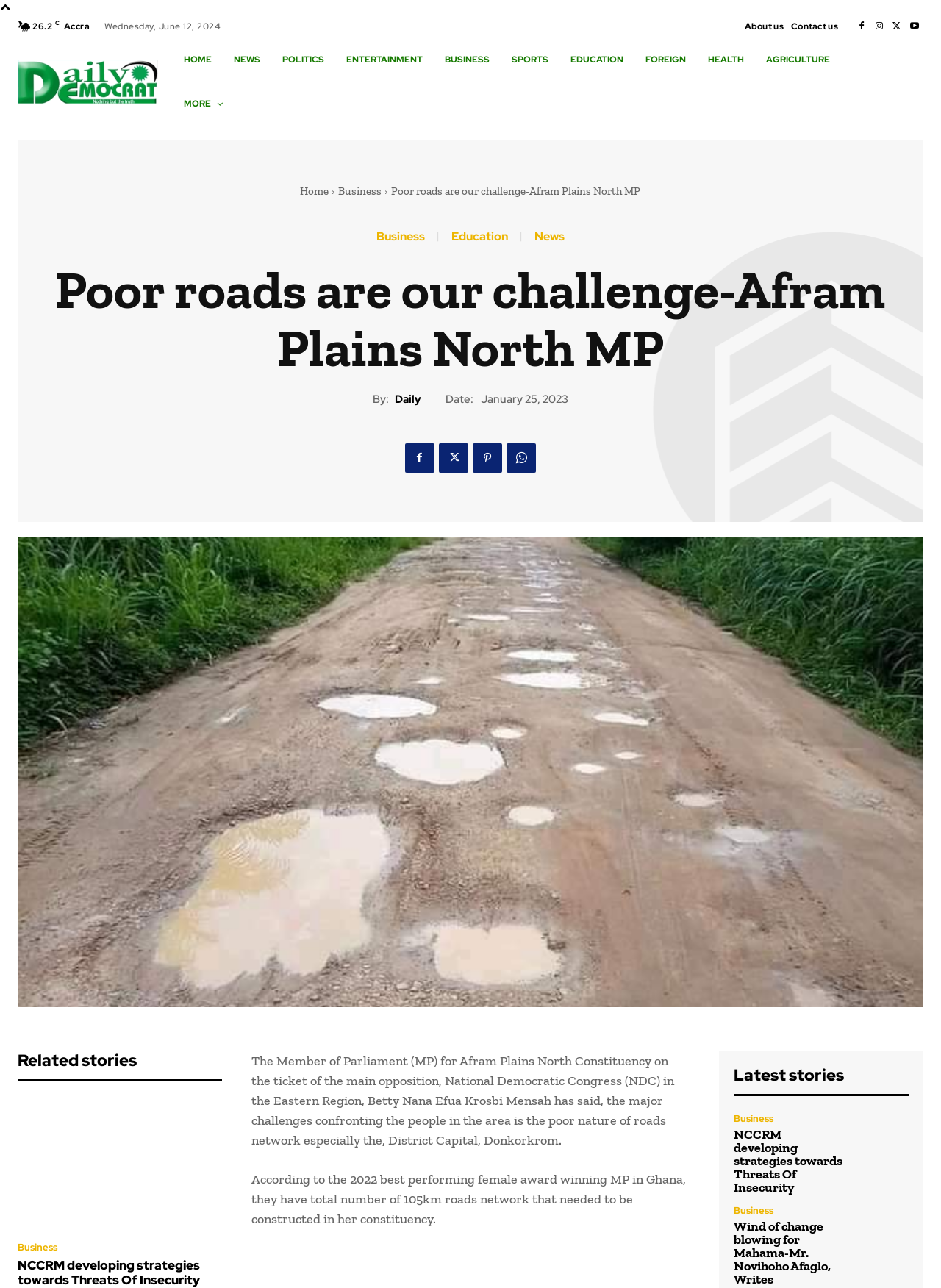What is the name of the MP mentioned in the article?
Give a one-word or short phrase answer based on the image.

Betty Nana Efua Krosbi Mensah